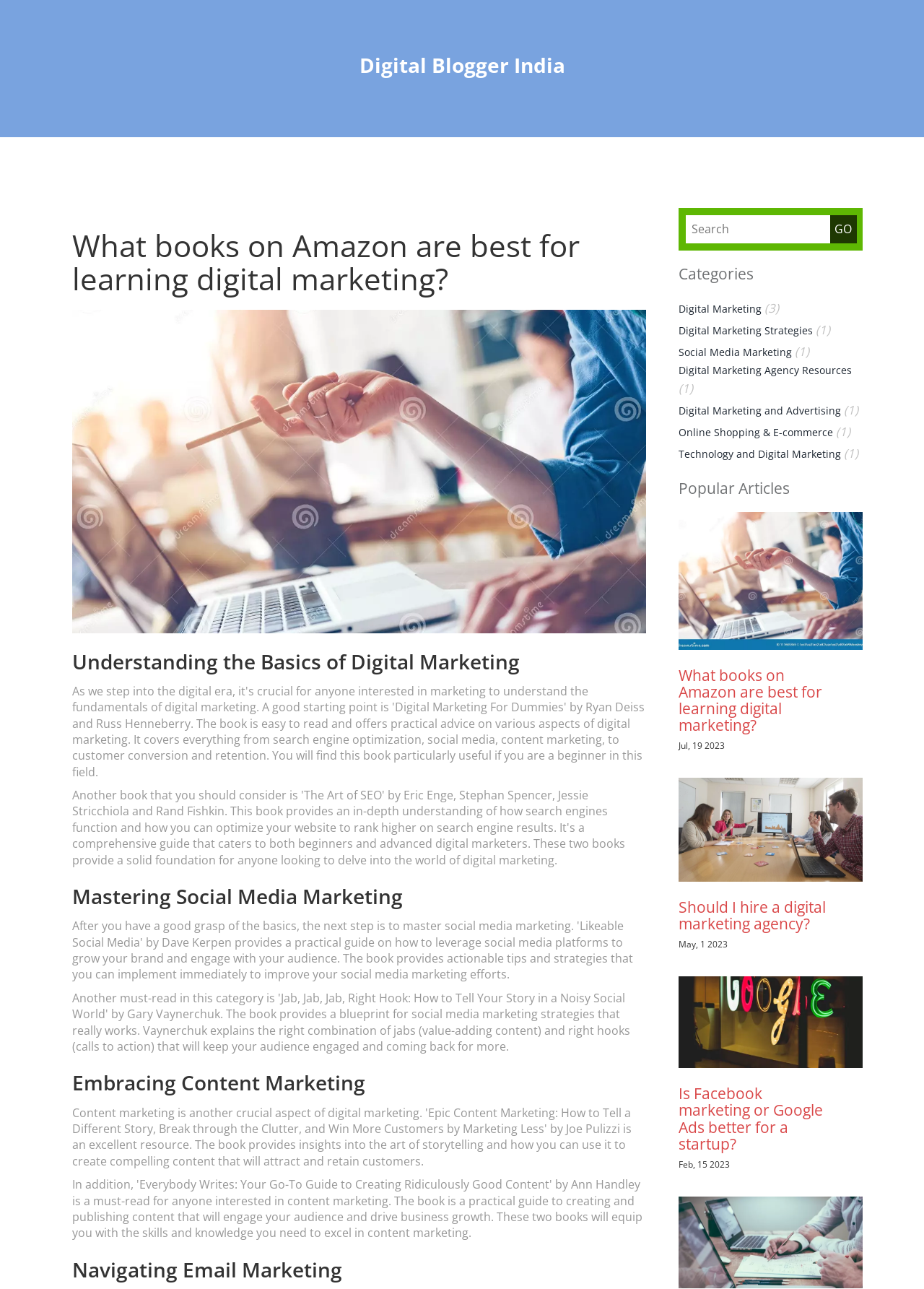Pinpoint the bounding box coordinates of the area that should be clicked to complete the following instruction: "Explore the category 'Digital Marketing'". The coordinates must be given as four float numbers between 0 and 1, i.e., [left, top, right, bottom].

[0.734, 0.234, 0.843, 0.244]